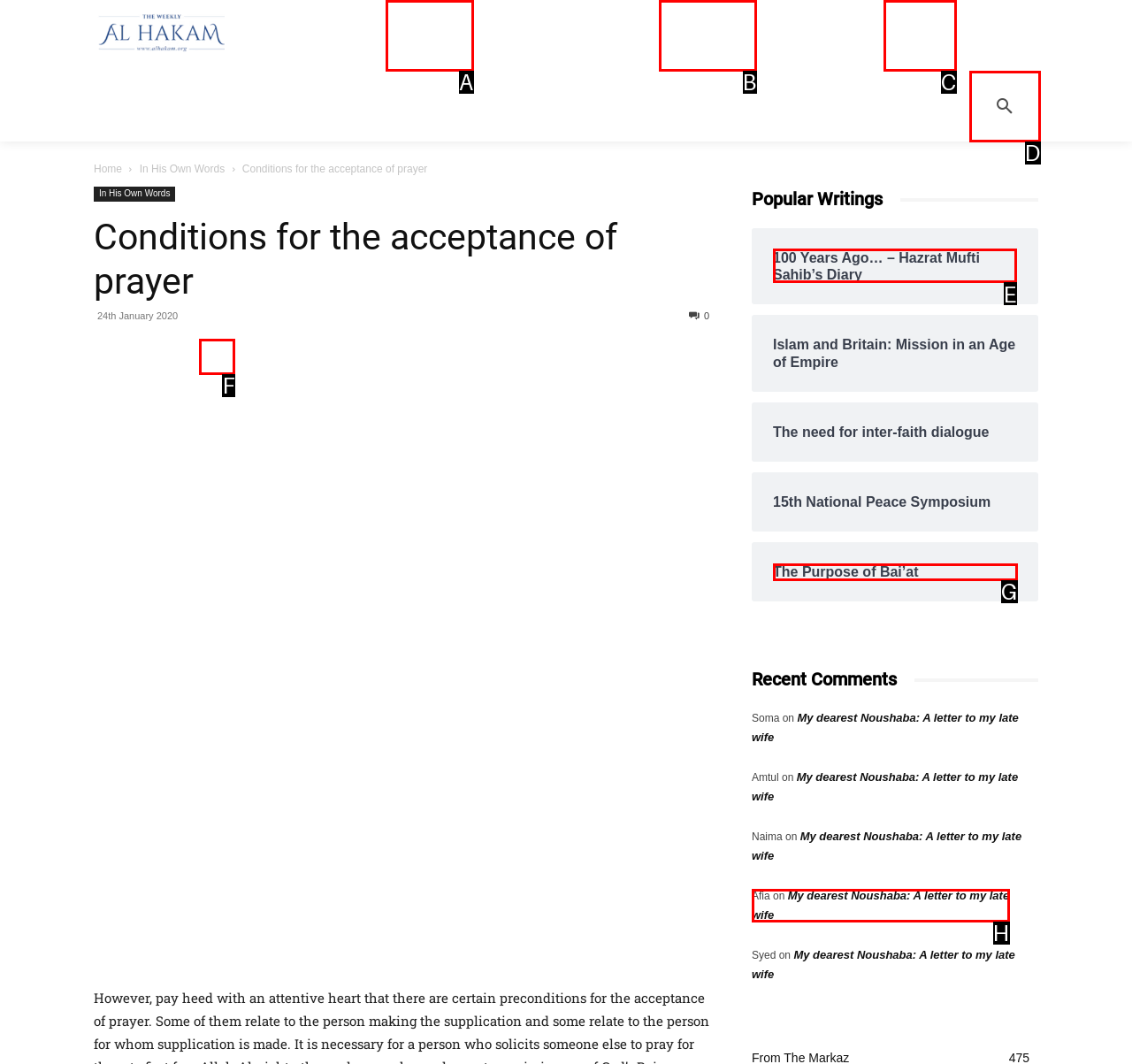Which option should I select to accomplish the task: Read the '100 Years Ago… – Hazrat Mufti Sahib’s Diary' article? Respond with the corresponding letter from the given choices.

E